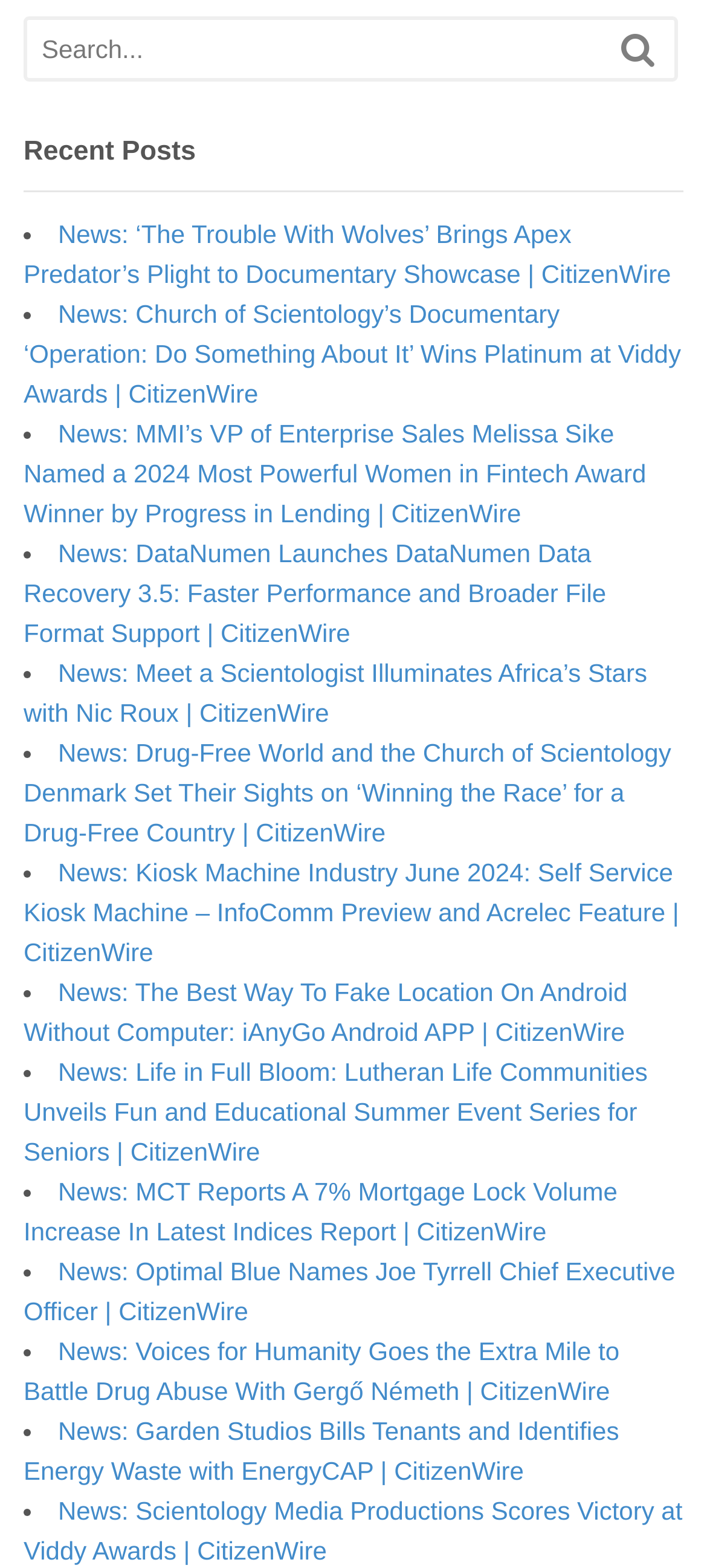Bounding box coordinates should be in the format (top-left x, top-left y, bottom-right x, bottom-right y) and all values should be floating point numbers between 0 and 1. Determine the bounding box coordinate for the UI element described as: Productivity

None